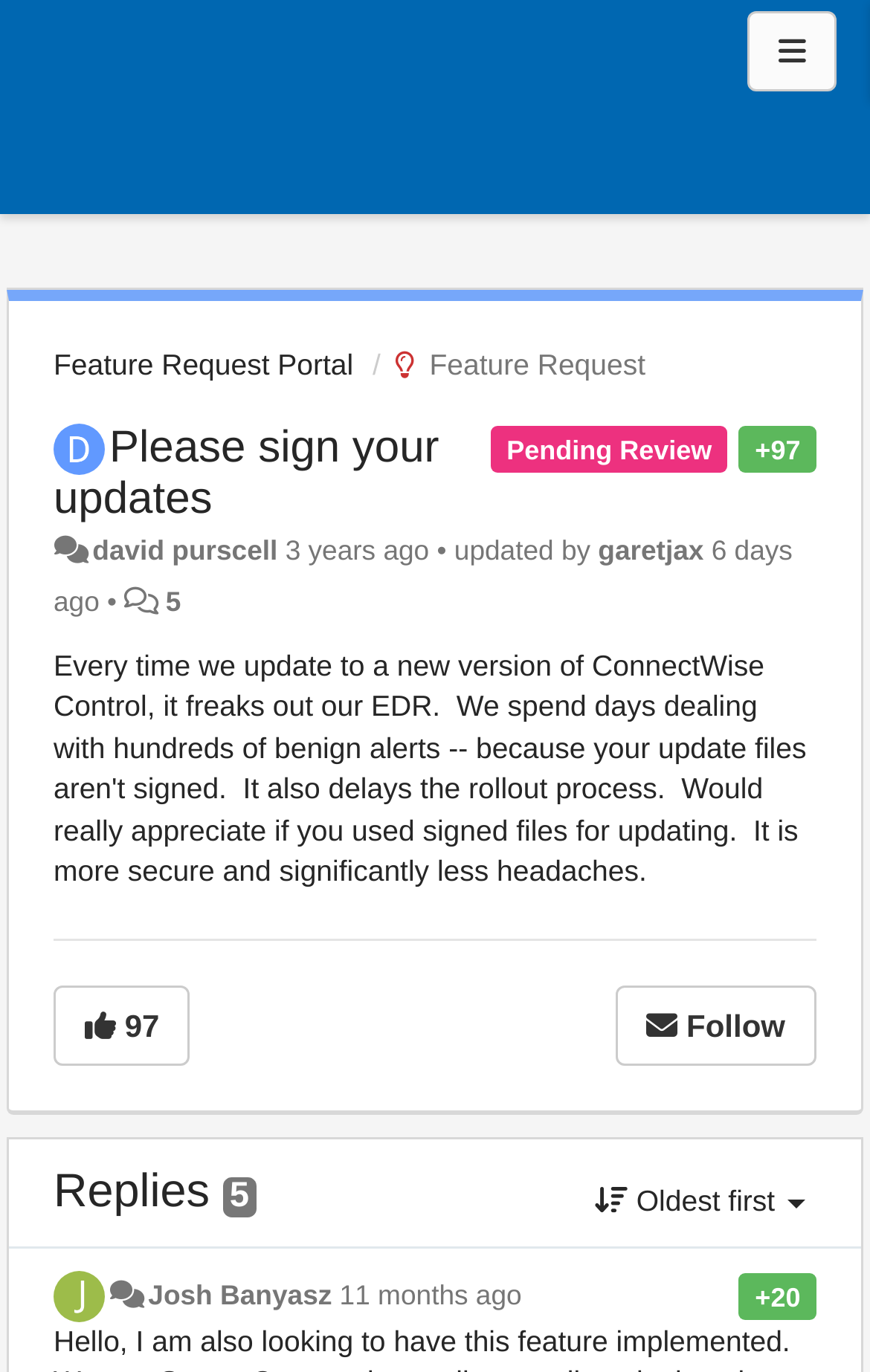Provide a short, one-word or phrase answer to the question below:
Who updated the feature request last?

garetjax